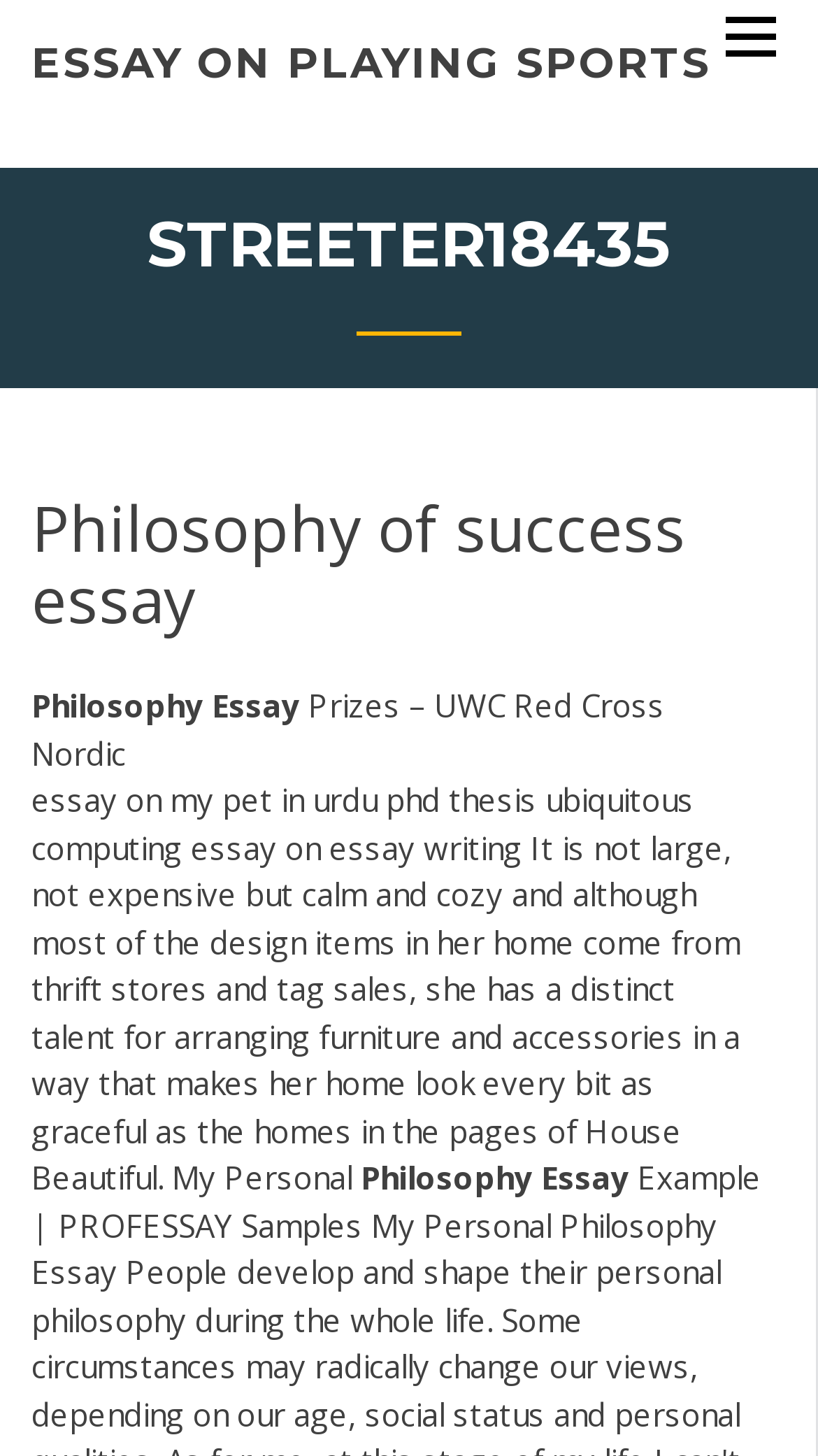Use a single word or phrase to answer the question:
What is the first word of the heading 'STREETER18435'?

Philosophy